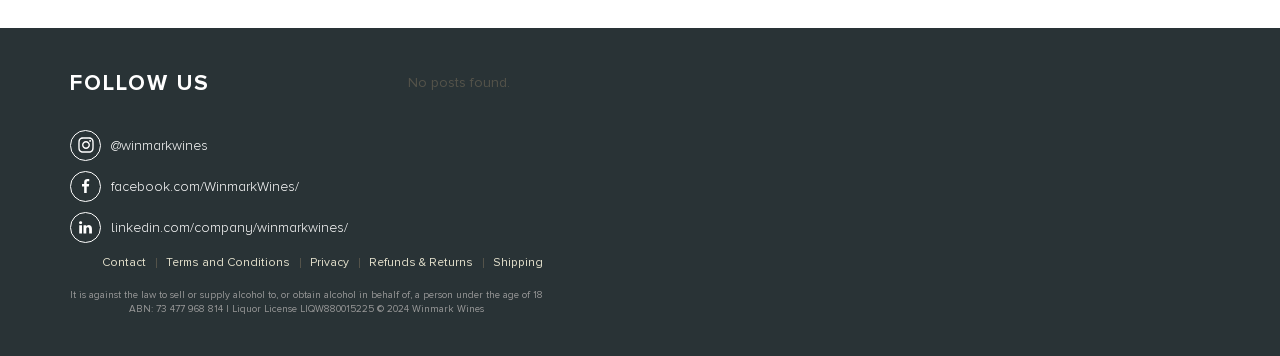What are the available links at the bottom of the webpage?
Using the image, answer in one word or phrase.

Contact, Terms and Conditions, Privacy, Refunds & Returns, Shipping